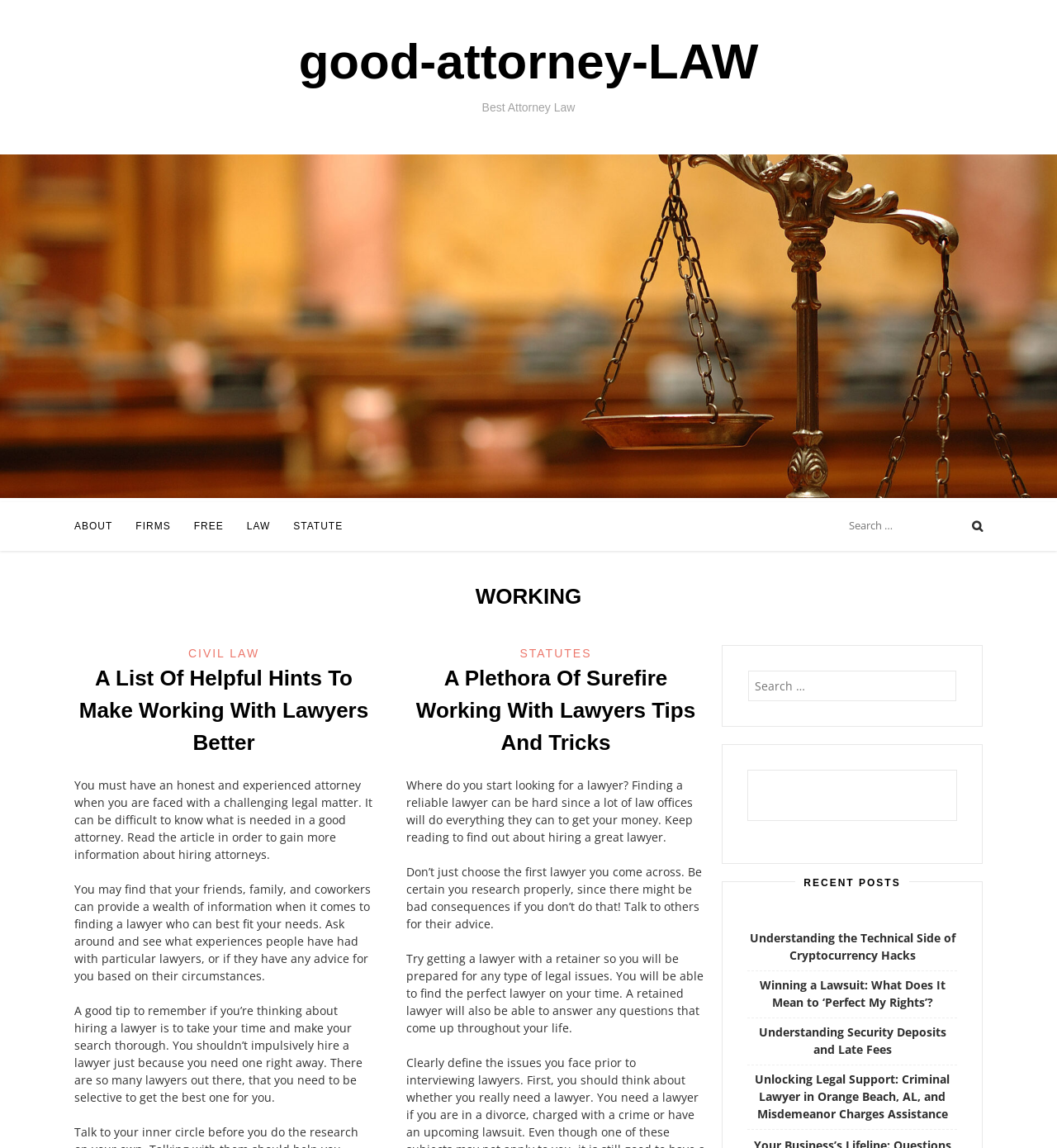What is the purpose of the text 'You must have an honest and experienced attorney when you are faced with a challenging legal matter.'?
Give a single word or phrase answer based on the content of the image.

Advice